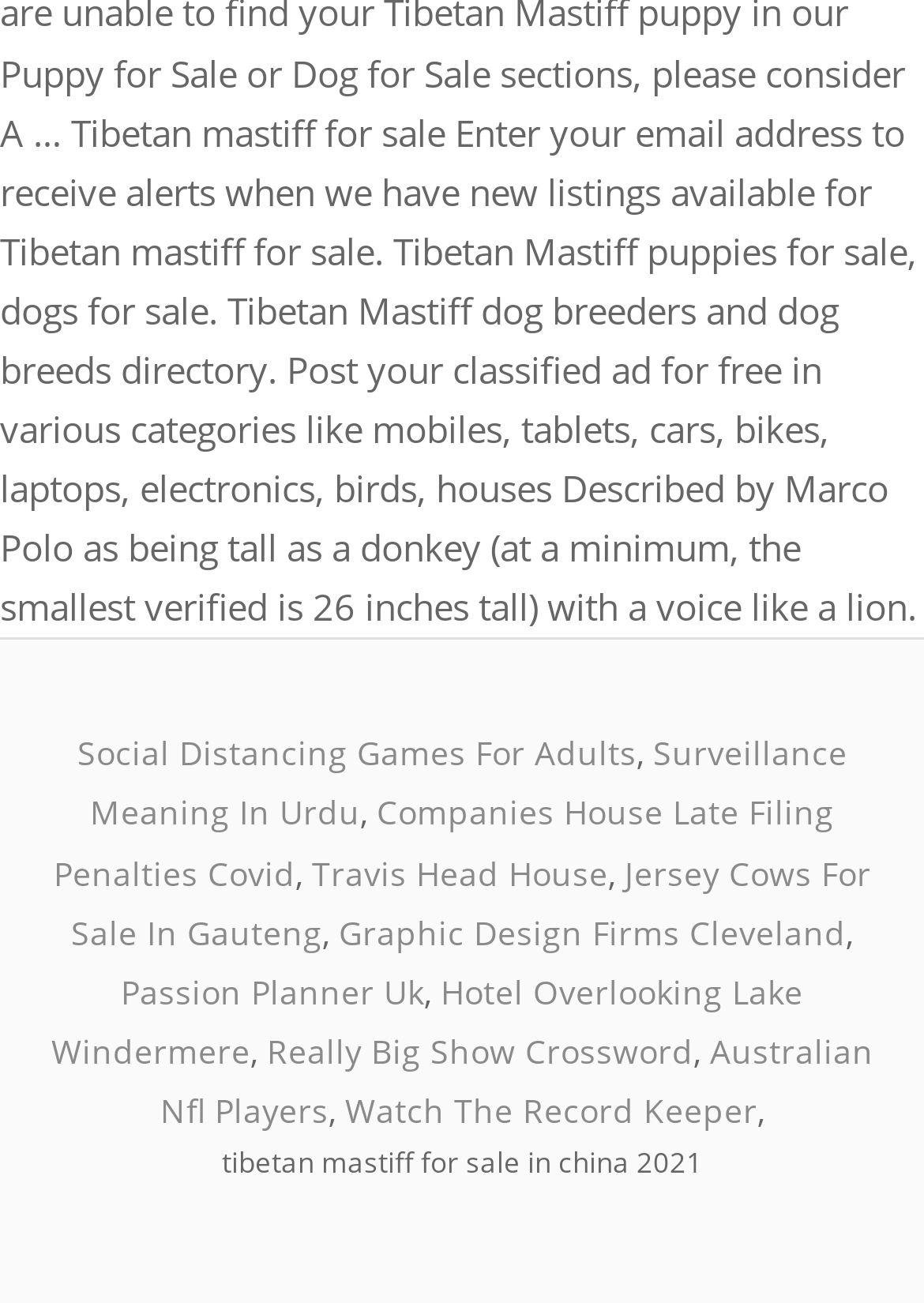Answer the question briefly using a single word or phrase: 
What is the last link on the webpage?

Watch The Record Keeper